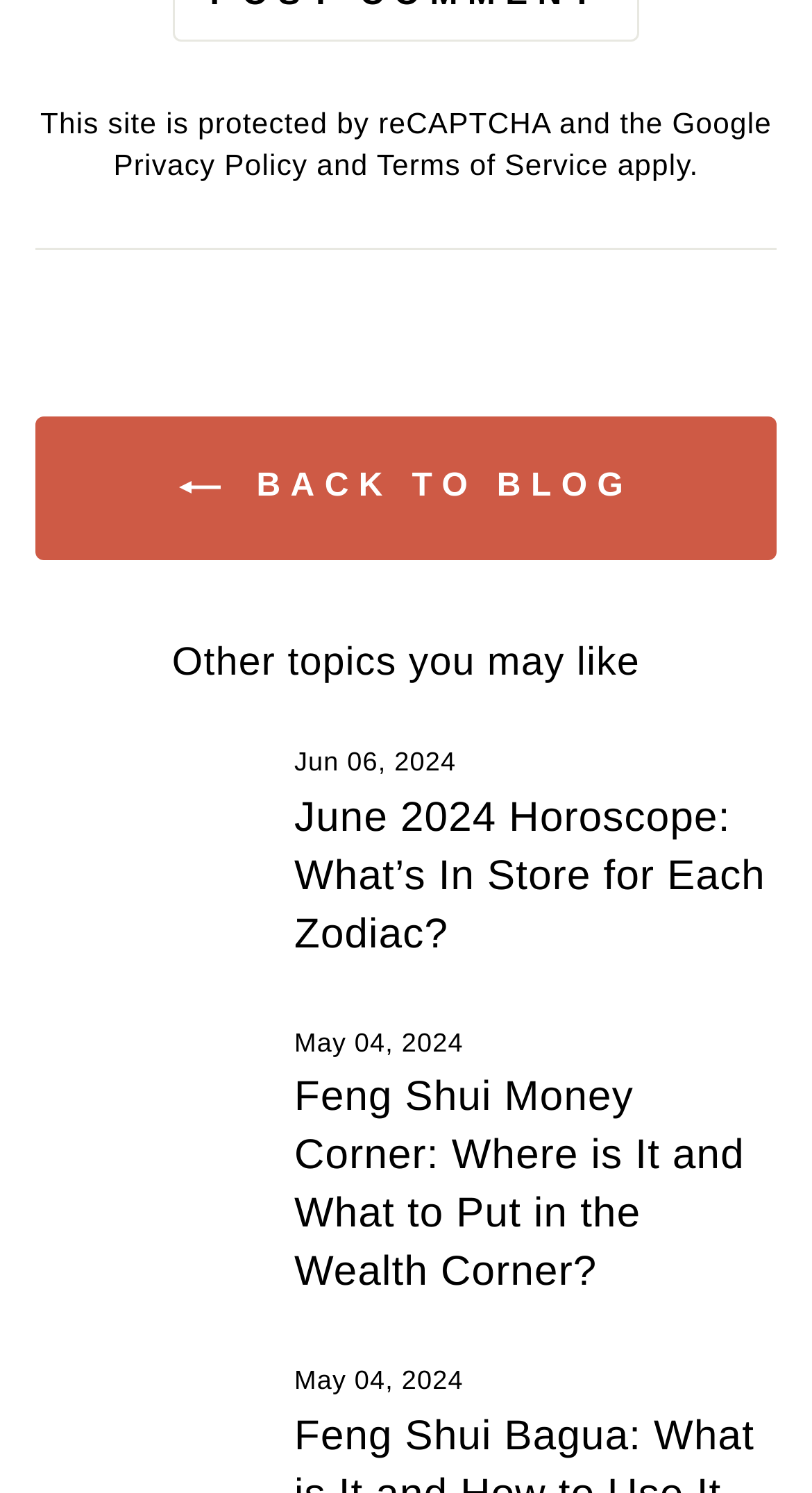Specify the bounding box coordinates of the area to click in order to follow the given instruction: "read June 2024 Horoscope."

[0.044, 0.5, 0.319, 0.584]